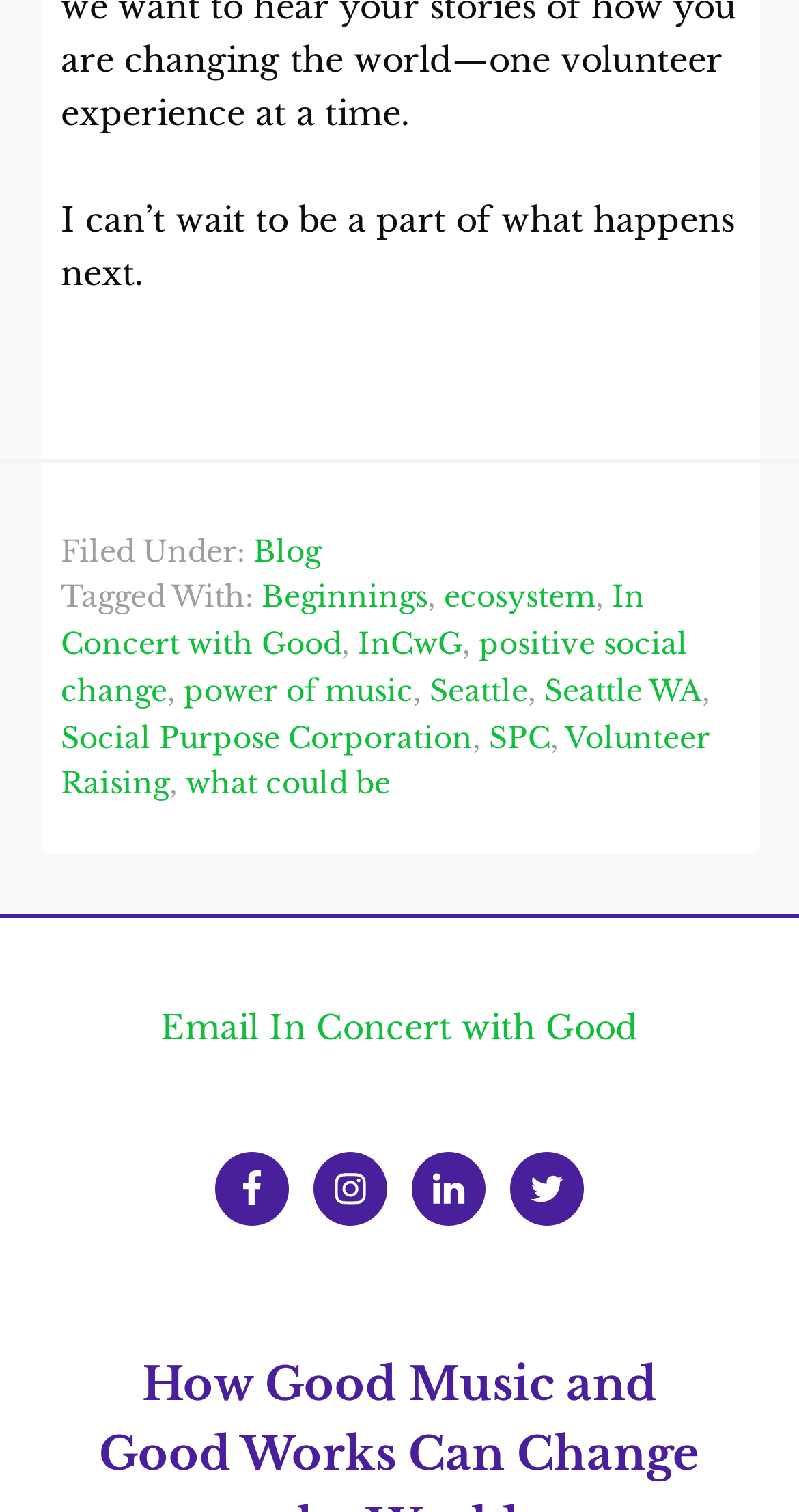Please provide a detailed answer to the question below by examining the image:
What is the quote mentioned on the webpage?

The quote is mentioned at the top of the webpage, which is 'I can’t wait to be a part of what happens next.' It is a StaticText element with ID 121.